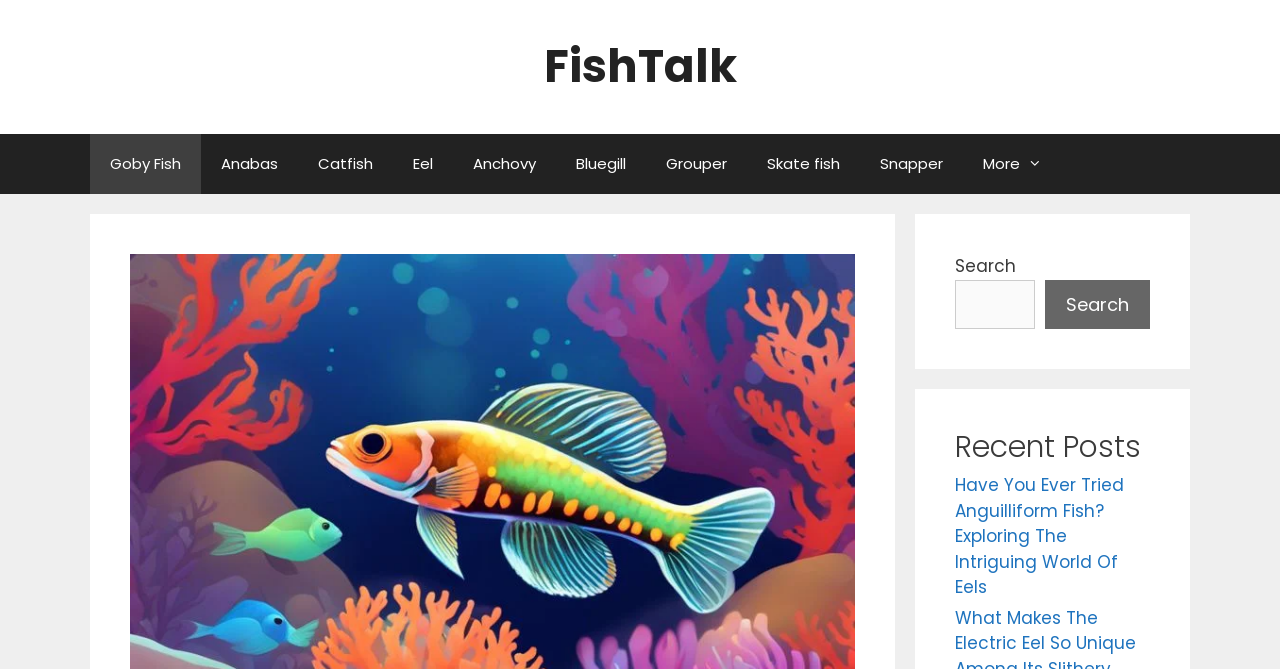Find the bounding box coordinates of the element to click in order to complete this instruction: "Download software". The bounding box coordinates must be four float numbers between 0 and 1, denoted as [left, top, right, bottom].

None